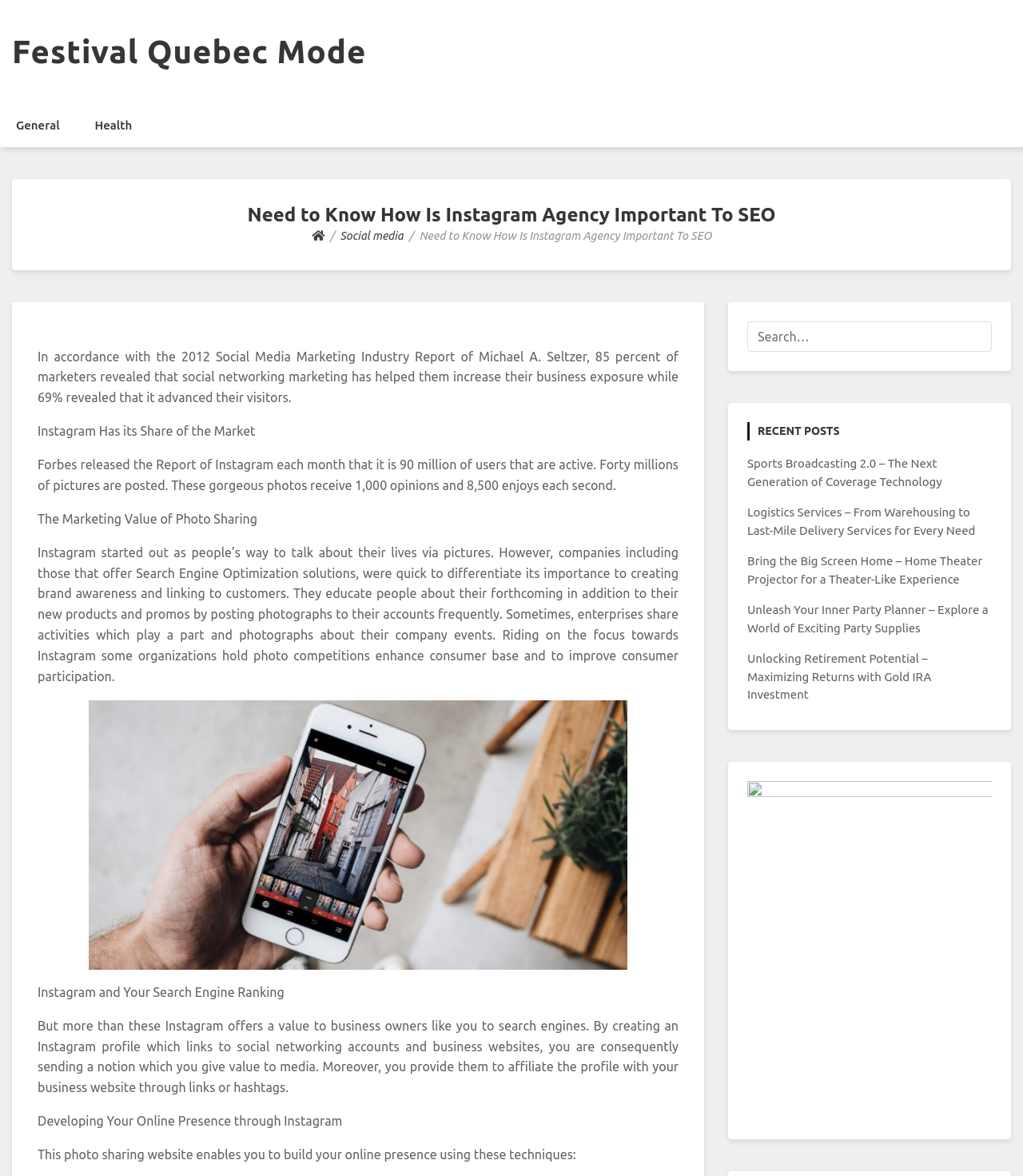What is the purpose of the search bar on the webpage?
Can you give a detailed and elaborate answer to the question?

The search bar on the webpage allows users to search for specific content or topics within the webpage, making it easier for them to find relevant information.